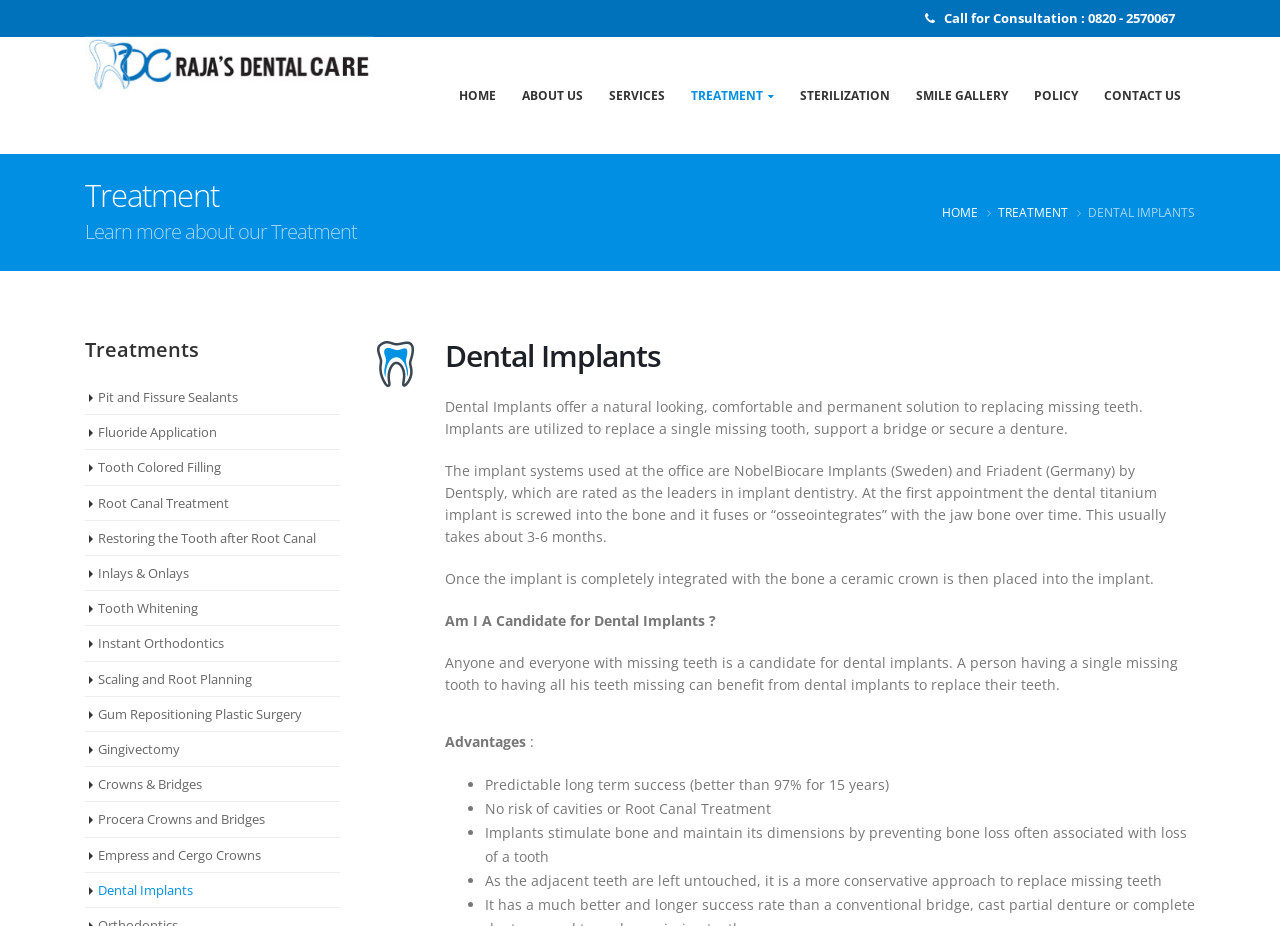Refer to the image and provide an in-depth answer to the question: 
What is the name of the dental clinic?

I found the name of the dental clinic by looking at the link element with text 'Raja's Dental Clinic' which is located at the top of the webpage and is also the title of the webpage.